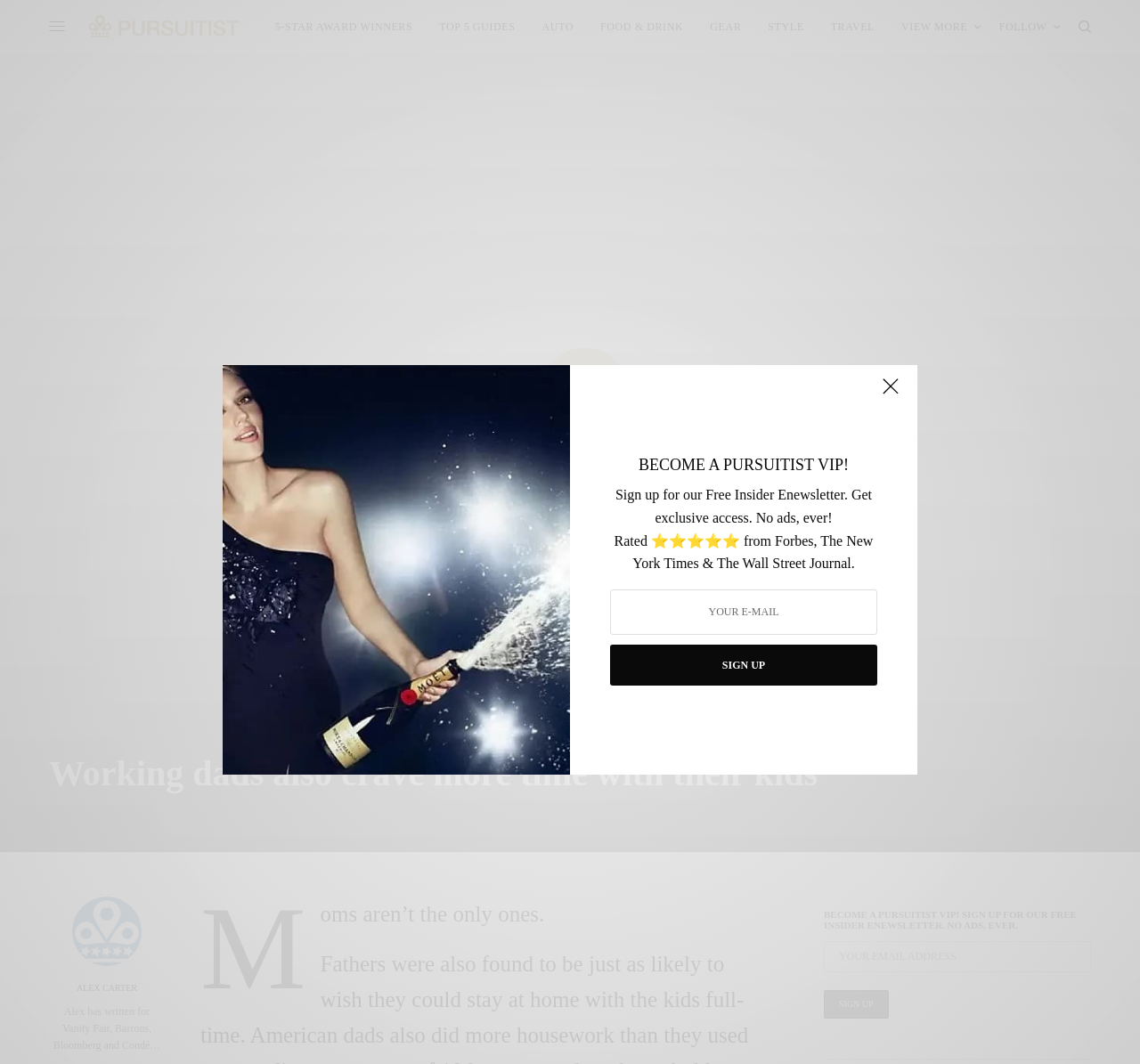What is the purpose of the textbox below the 'BECOME A PURSUITIST VIP!' heading?
Using the picture, provide a one-word or short phrase answer.

Enter email